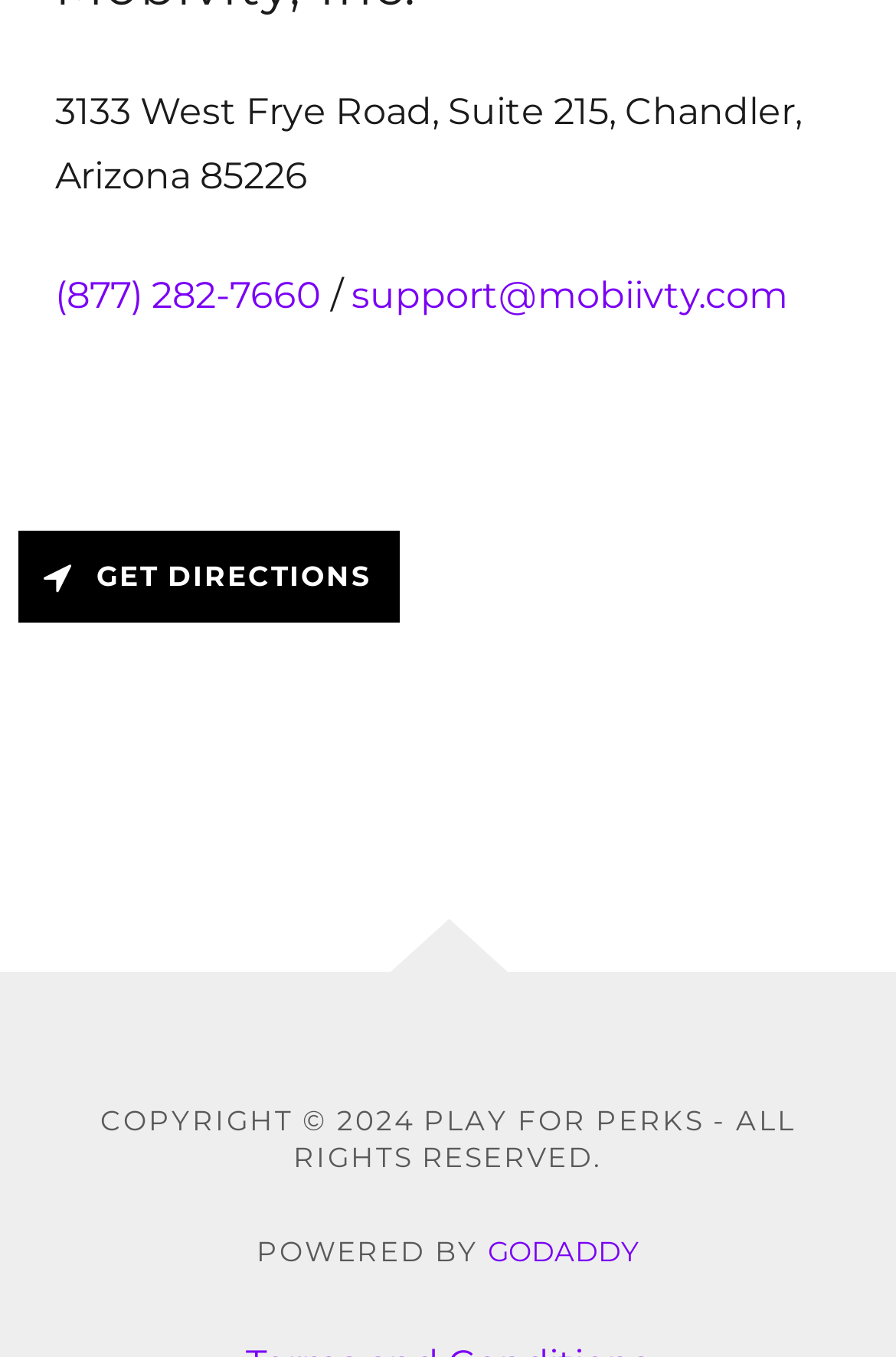Carefully observe the image and respond to the question with a detailed answer:
What is the phone number of the company?

I found the phone number by looking at the link element with the bounding box coordinates [0.062, 0.201, 0.359, 0.234] which contains the text '(877) 282-7660'.